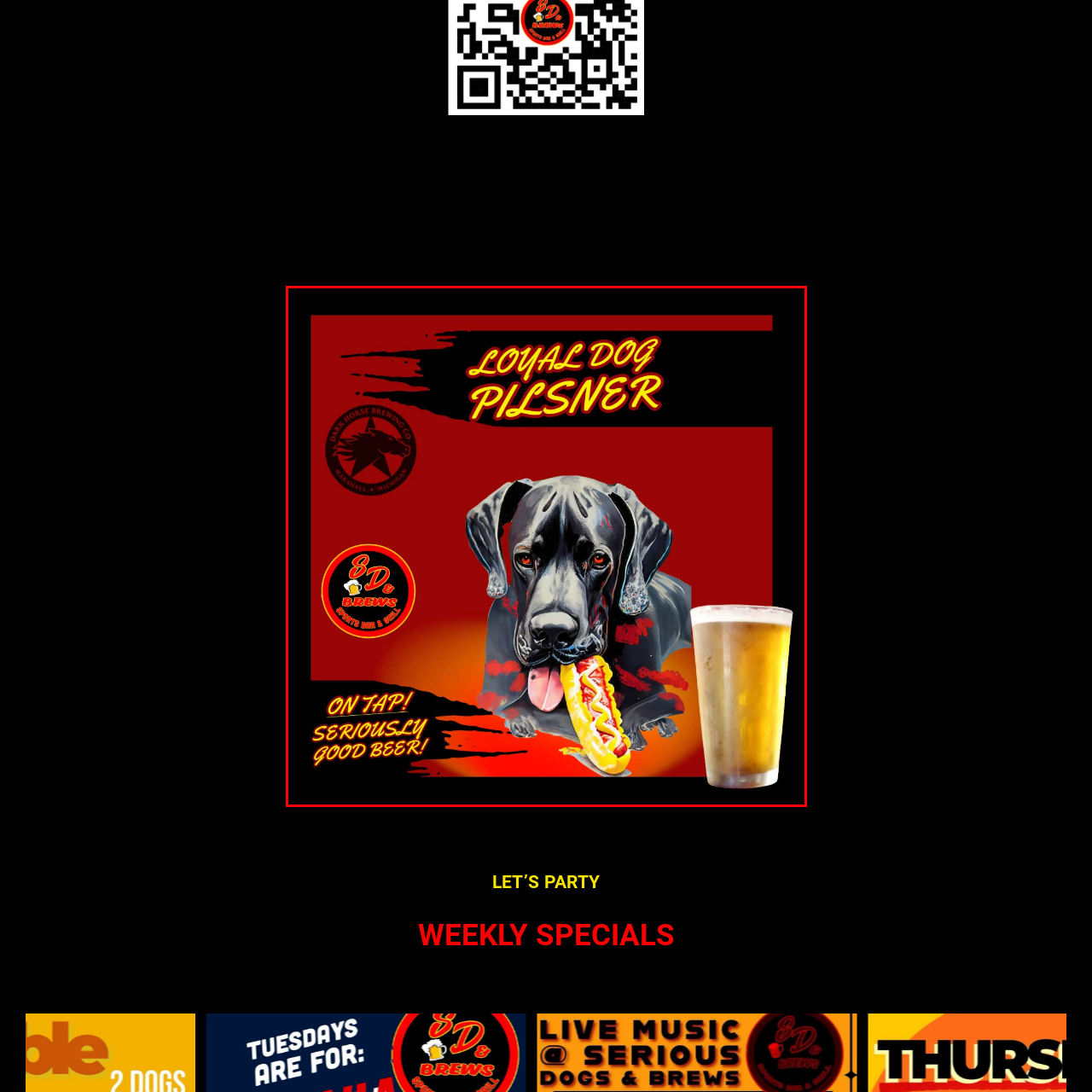What is the name of the brewery?
View the image encased in the red bounding box and respond with a detailed answer informed by the visual information.

The logo at the bottom of the image indicates the name of the brewery, which is '8D Brews', suggesting that the brewery is responsible for producing the 'Loyal Dog Pilsner' beer.